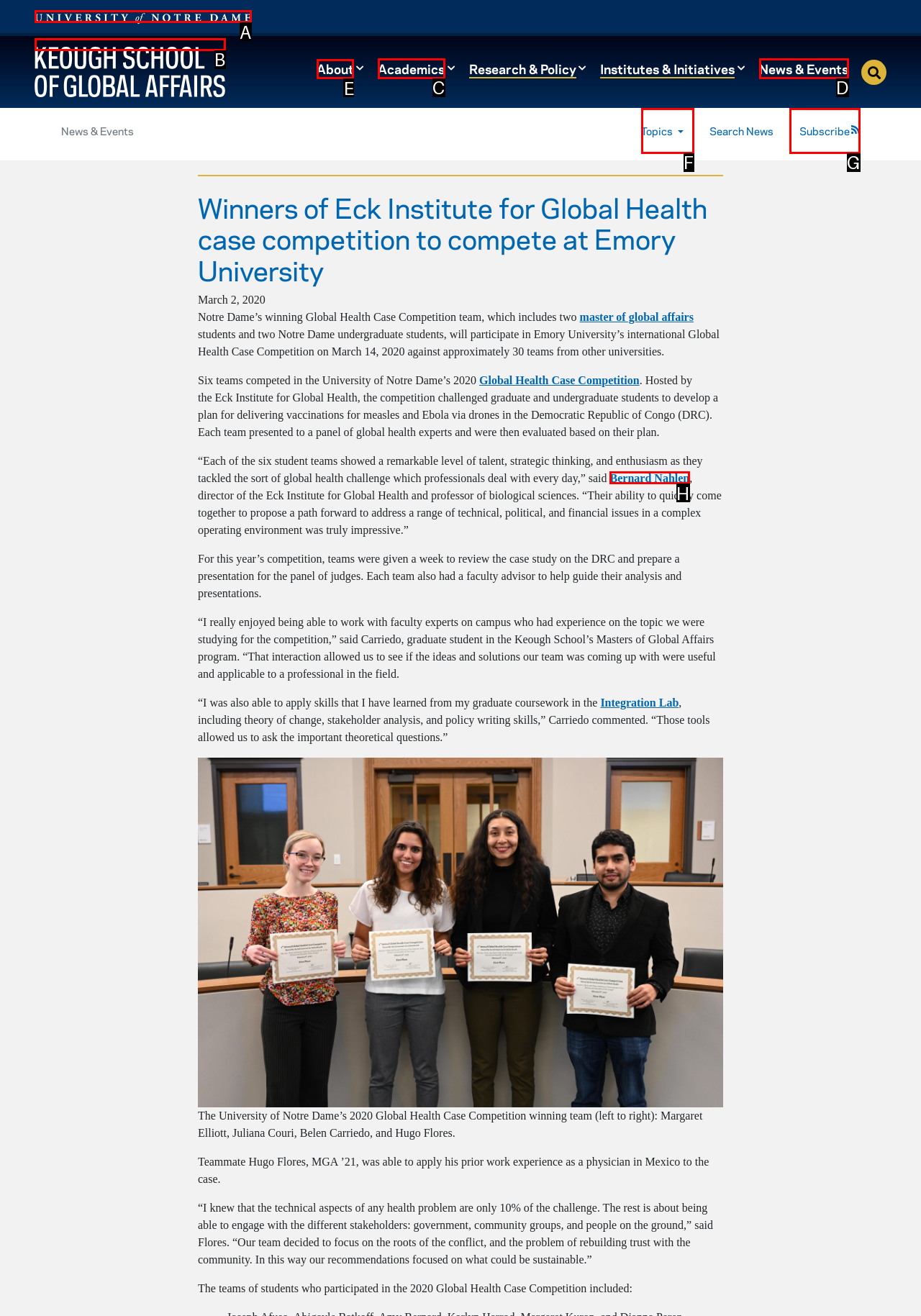Identify the appropriate choice to fulfill this task: Click the 'About' button
Respond with the letter corresponding to the correct option.

E